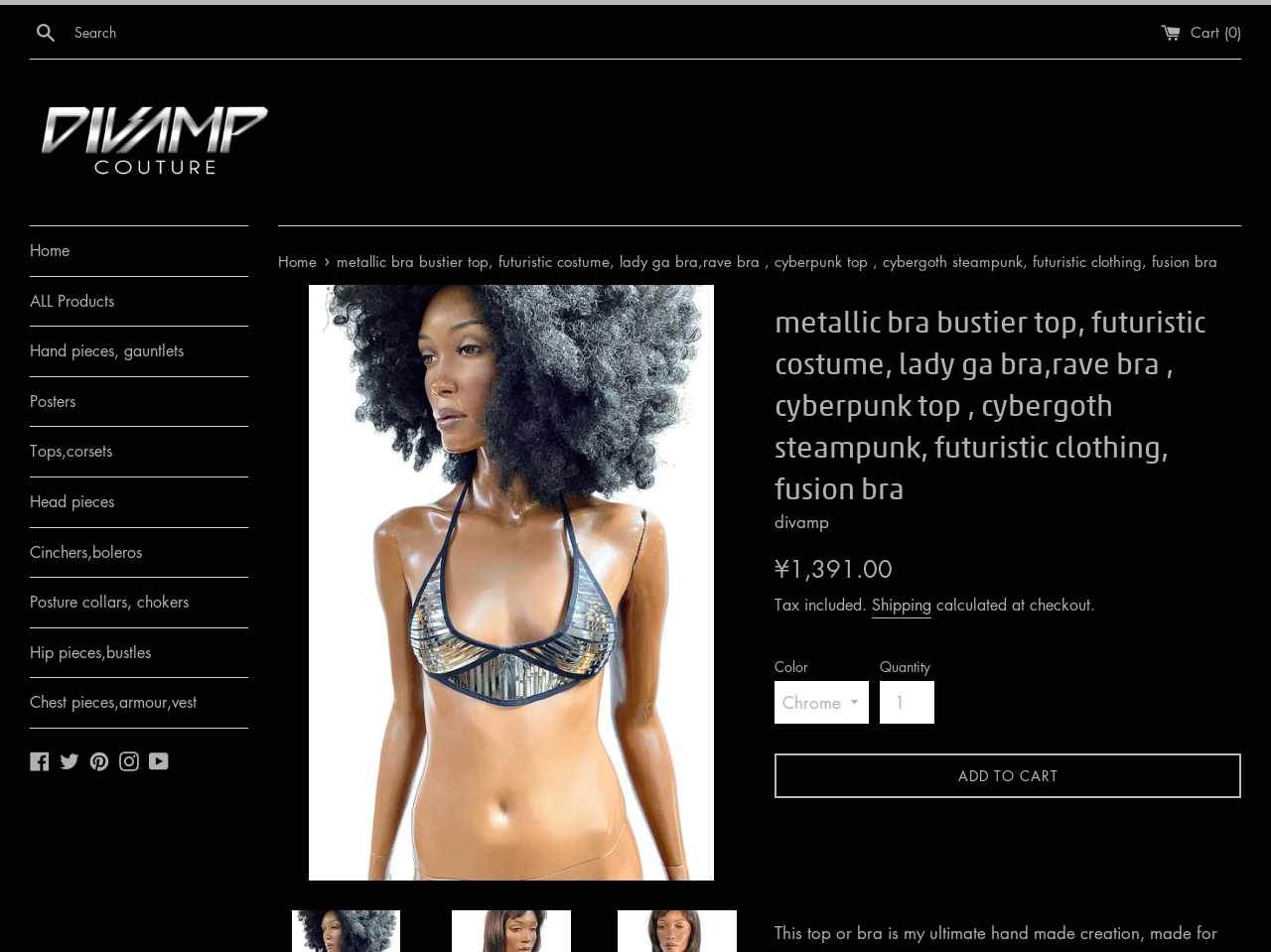For the following element description, predict the bounding box coordinates in the format (top-left x, top-left y, bottom-right x, bottom-right y). All values should be floating point numbers between 0 and 1. Description: parent_node: Search aria-label="Search" name="q" placeholder="Search"

[0.052, 0.013, 0.22, 0.054]